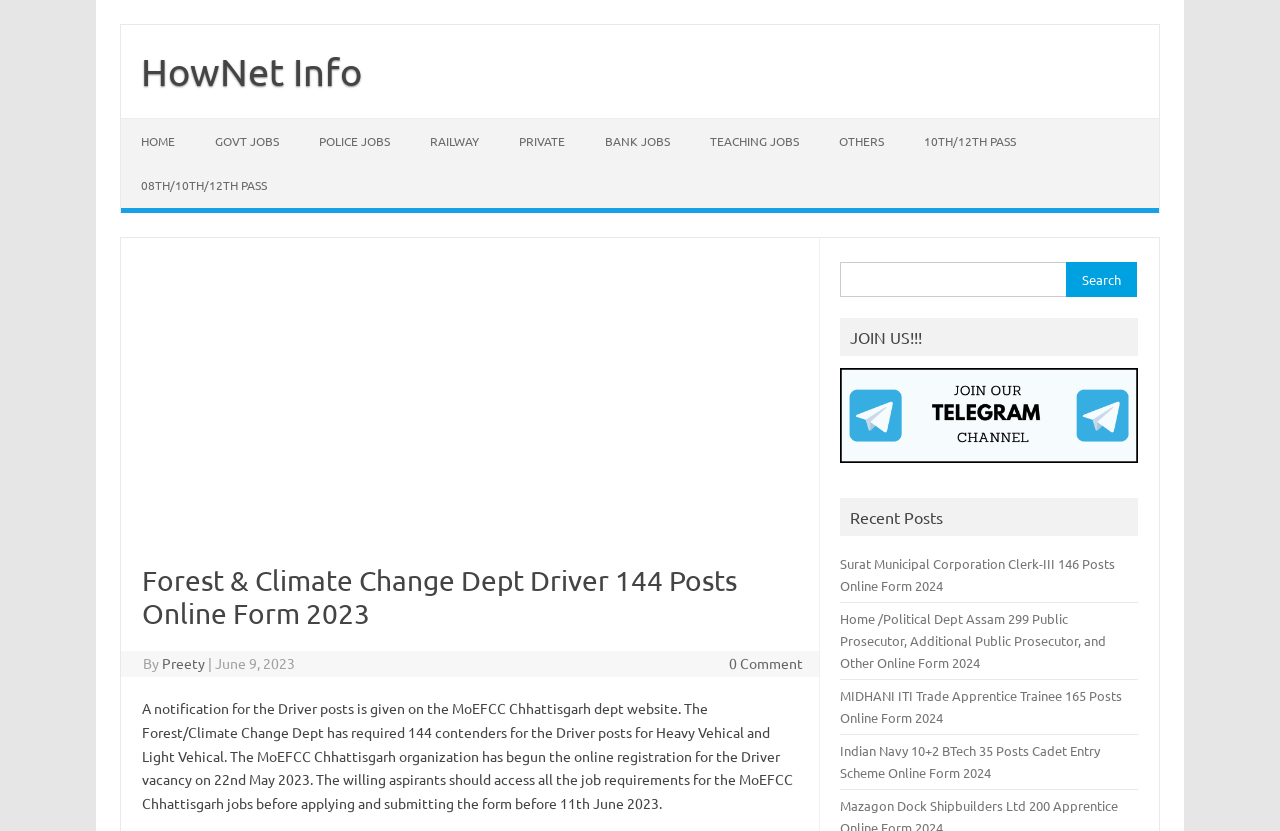Reply to the question with a single word or phrase:
How many recent posts are listed on the webpage?

4